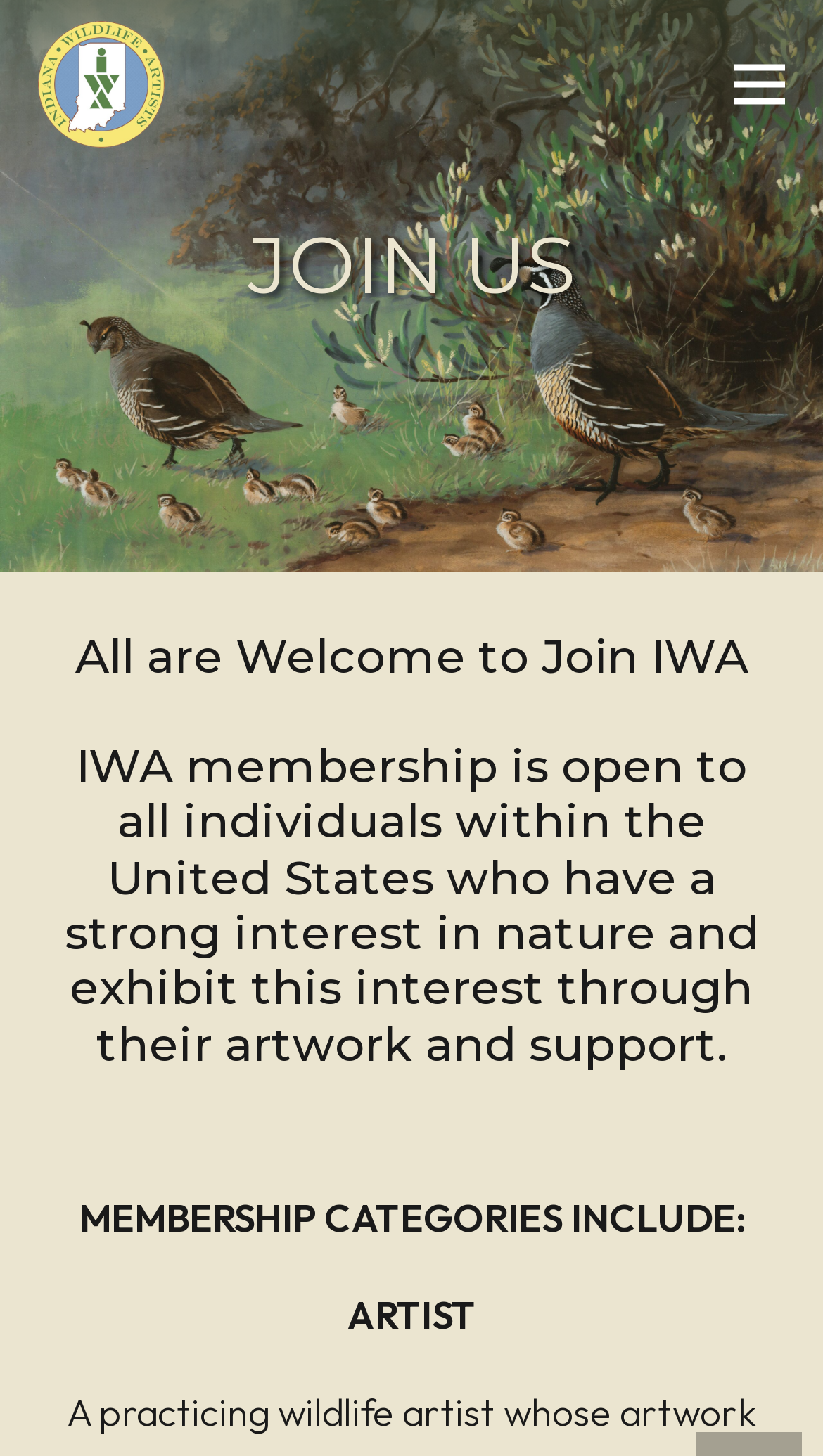What is the tone of the webpage?
Examine the screenshot and reply with a single word or phrase.

Inviting